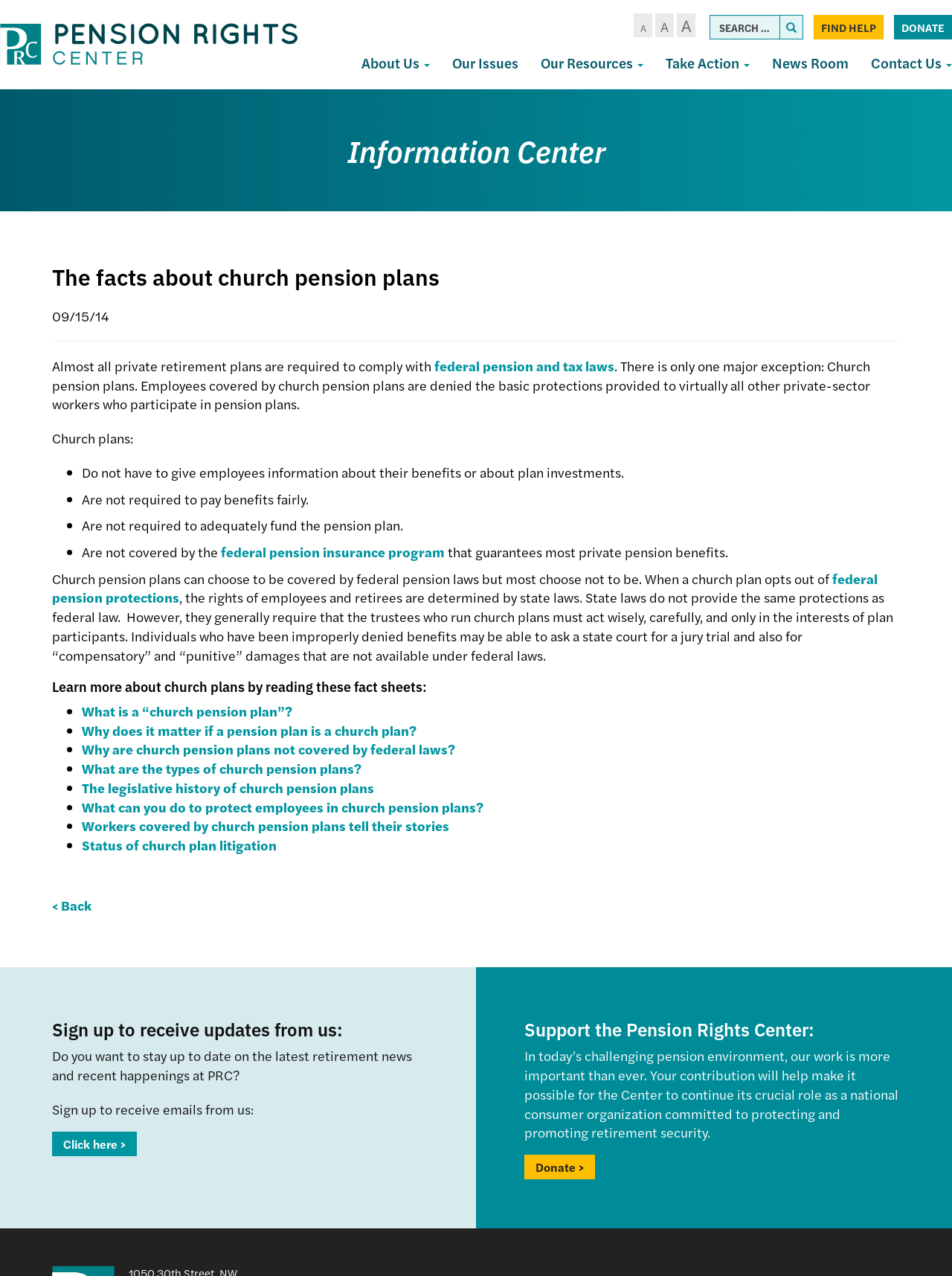Determine the bounding box coordinates of the region that needs to be clicked to achieve the task: "Learn more about church plans".

[0.055, 0.532, 0.945, 0.544]